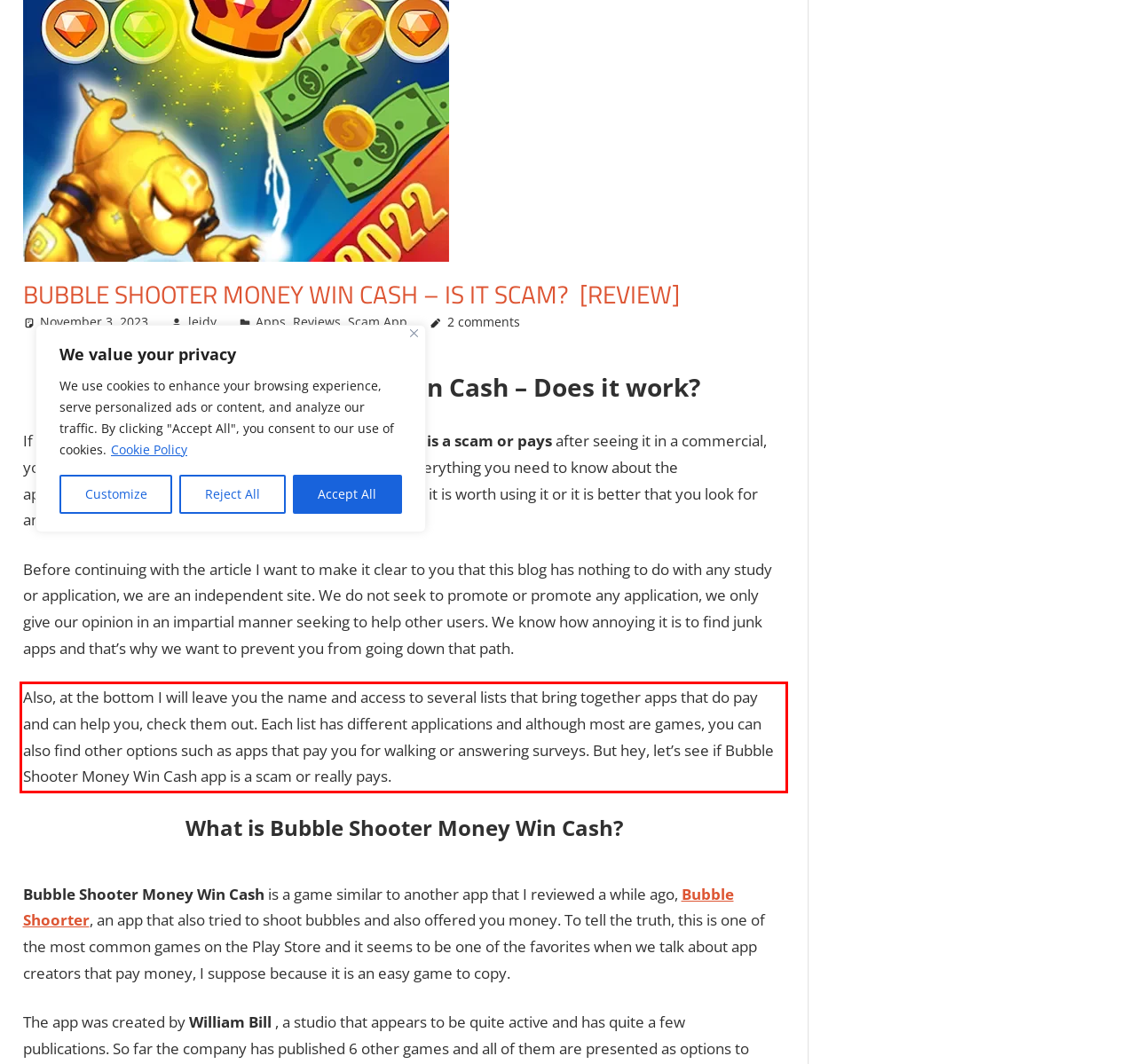You have a screenshot of a webpage with a red bounding box. Use OCR to generate the text contained within this red rectangle.

Also, at the bottom I will leave you the name and access to several lists that bring together apps that do pay and can help you, check them out. Each list has different applications and although most are games, you can also find other options such as apps that pay you for walking or answering surveys. But hey, let’s see if Bubble Shooter Money Win Cash app is a scam or really pays.